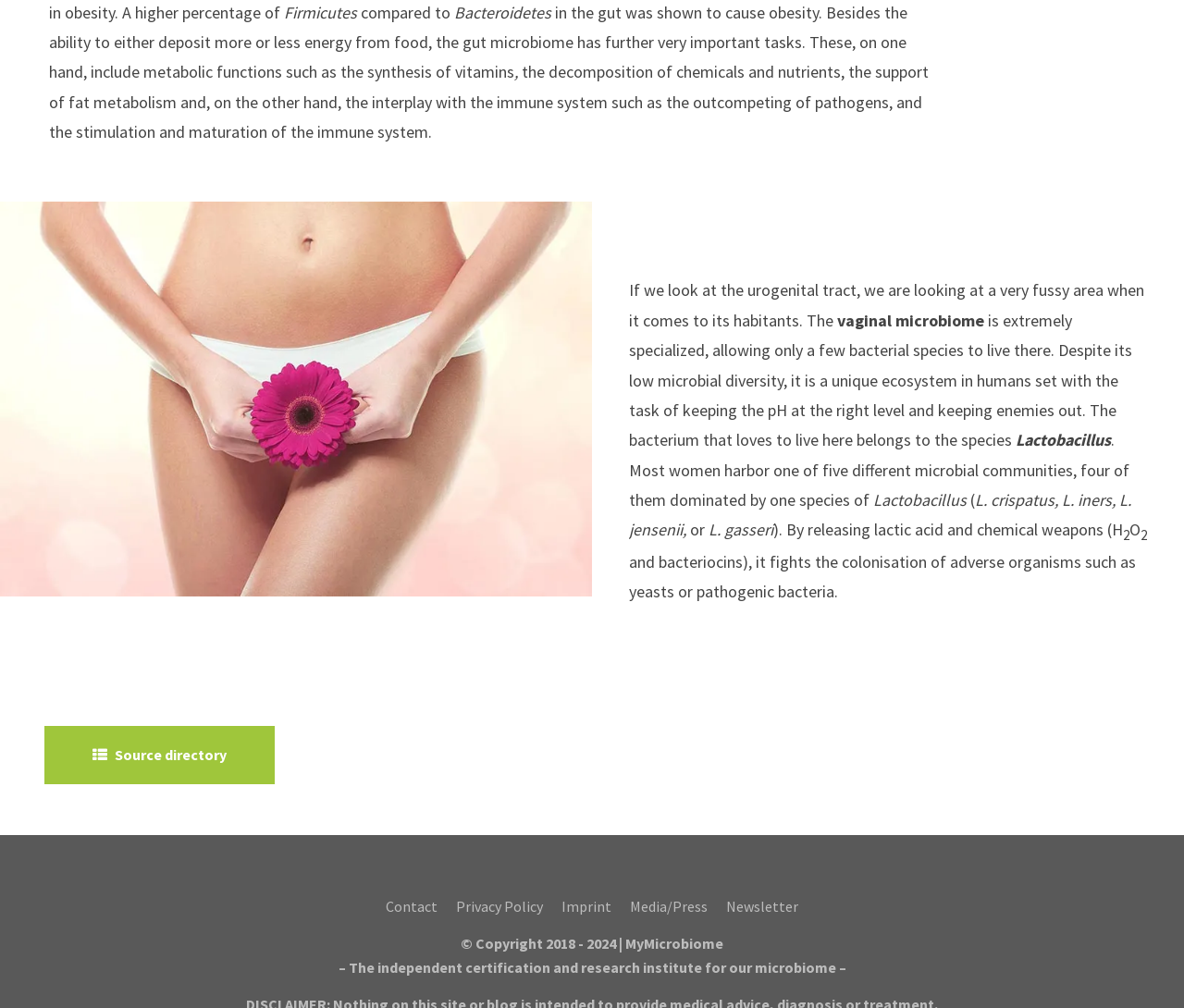Using the element description: "Media/Press", determine the bounding box coordinates for the specified UI element. The coordinates should be four float numbers between 0 and 1, [left, top, right, bottom].

[0.532, 0.89, 0.598, 0.908]